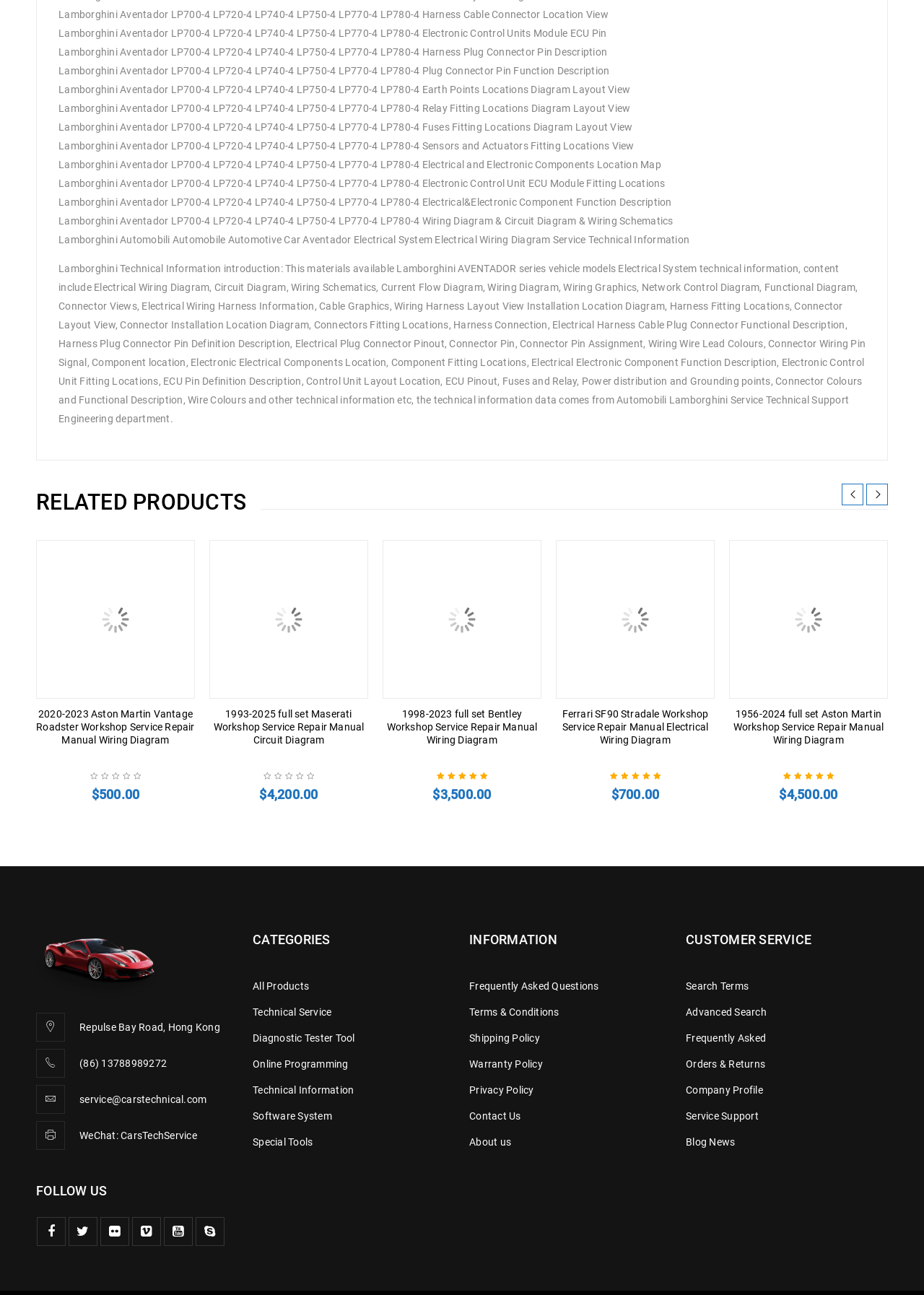Use a single word or phrase to answer the question:
What is the price of the 1993-2025 full set Maserati Workshop Service Repair Manual Circuit Diagram?

$4,200.00